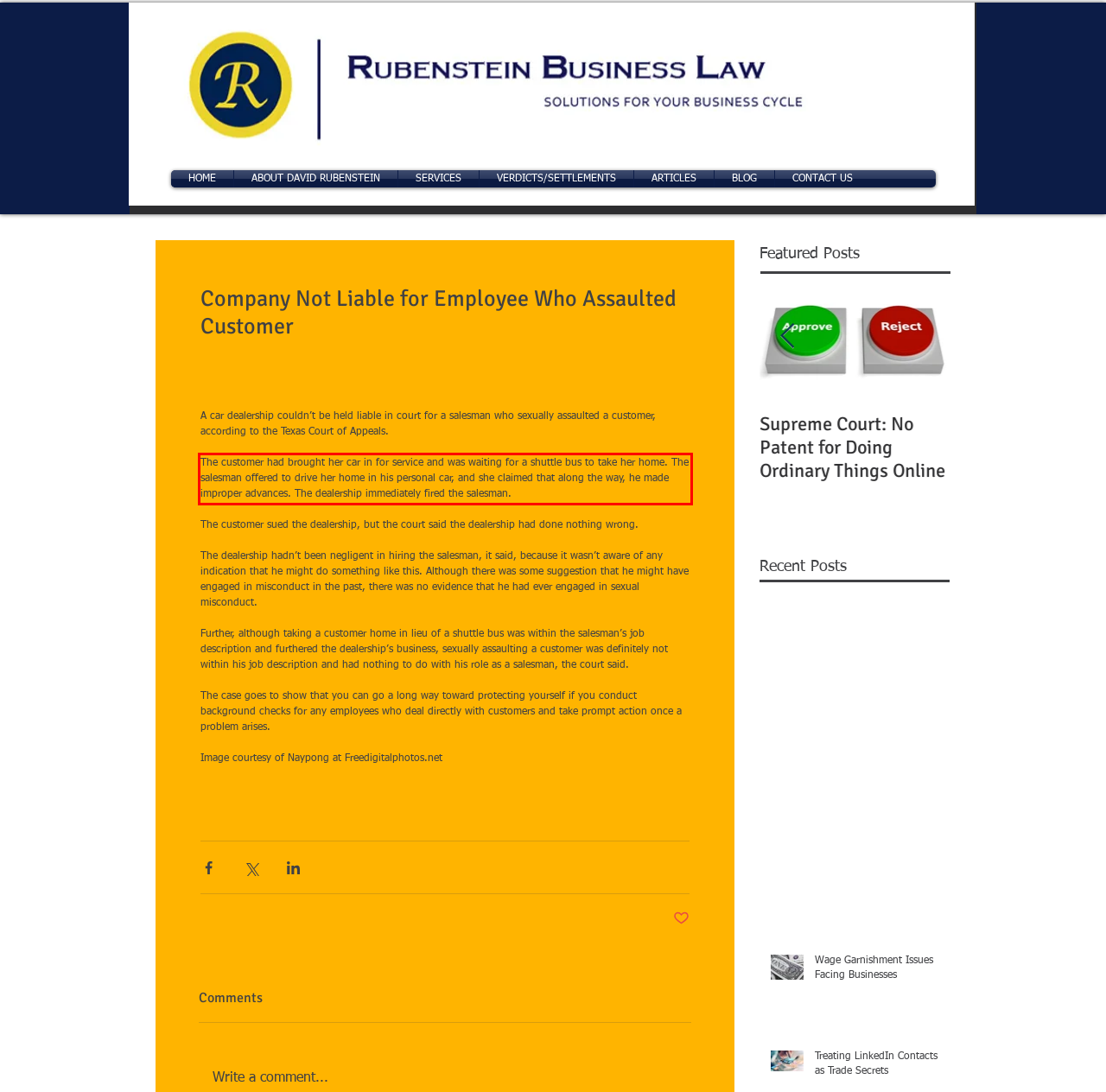From the provided screenshot, extract the text content that is enclosed within the red bounding box.

The customer had brought her car in for service and was waiting for a shuttle bus to take her home. The salesman offered to drive her home in his personal car, and she claimed that along the way, he made improper advances. The dealership immediately fired the salesman.